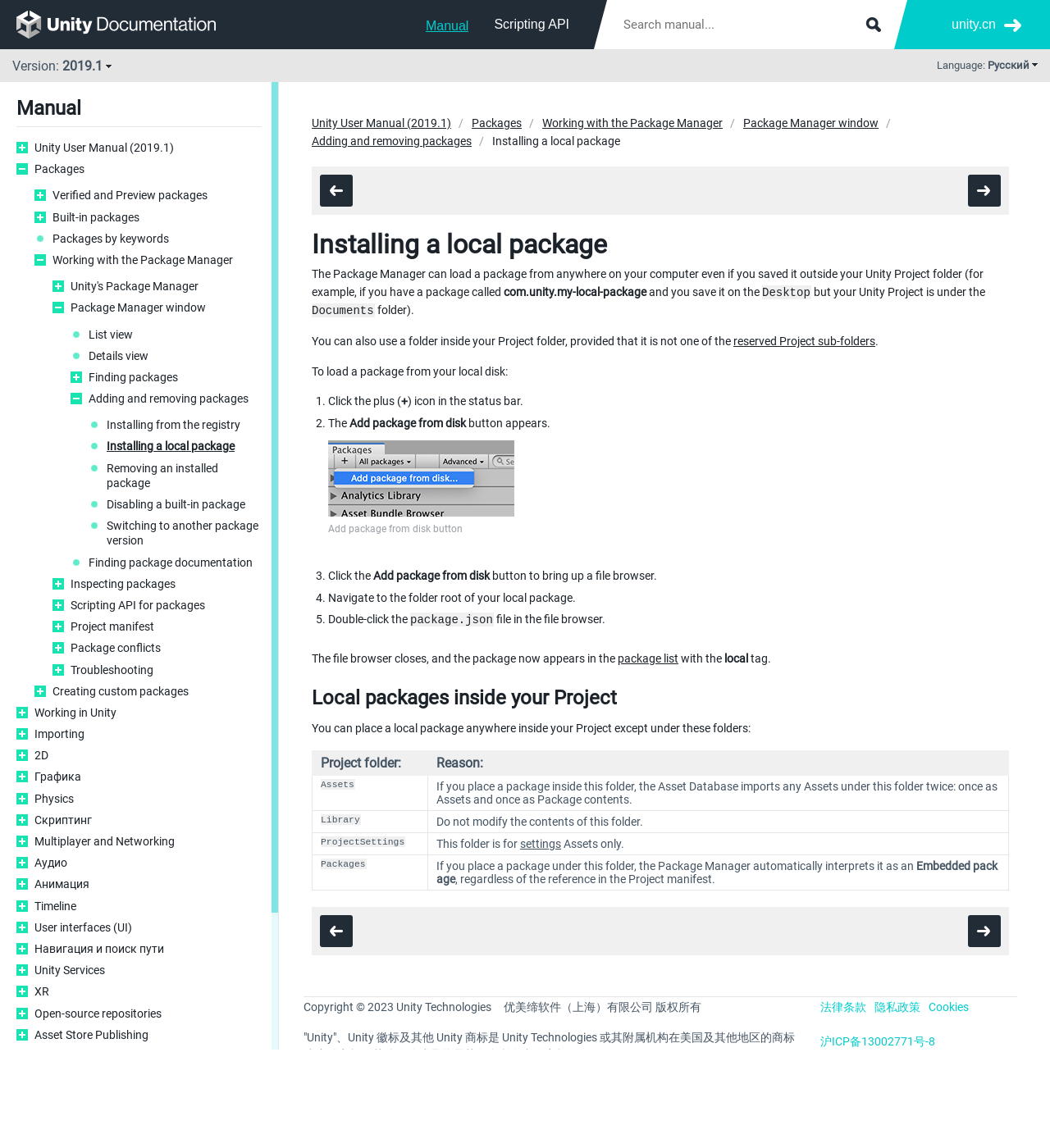Please specify the bounding box coordinates of the clickable region to carry out the following instruction: "Click the plus icon in the status bar". The coordinates should be four float numbers between 0 and 1, in the format [left, top, right, bottom].

[0.312, 0.344, 0.388, 0.355]